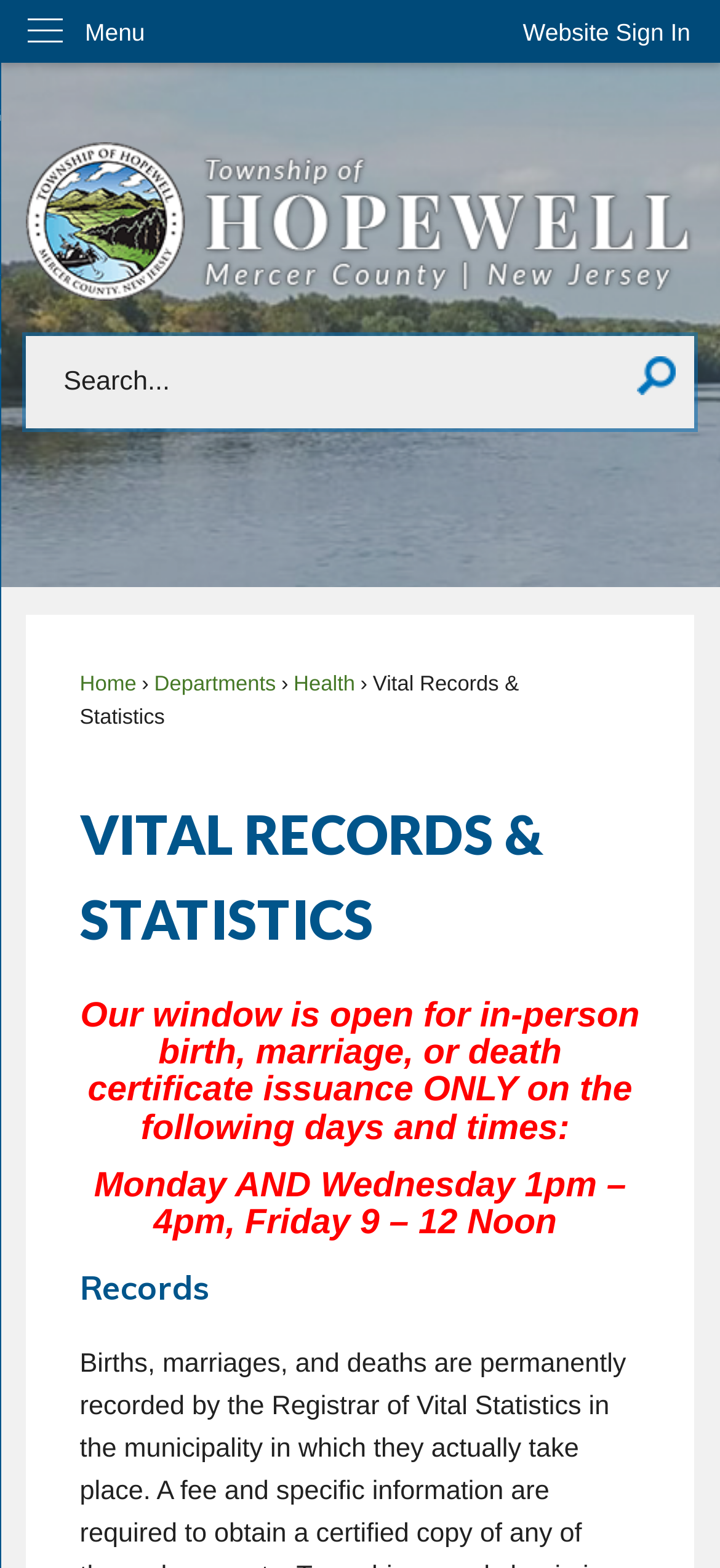Please identify the bounding box coordinates for the region that you need to click to follow this instruction: "Go to the home page".

[0.111, 0.429, 0.19, 0.443]